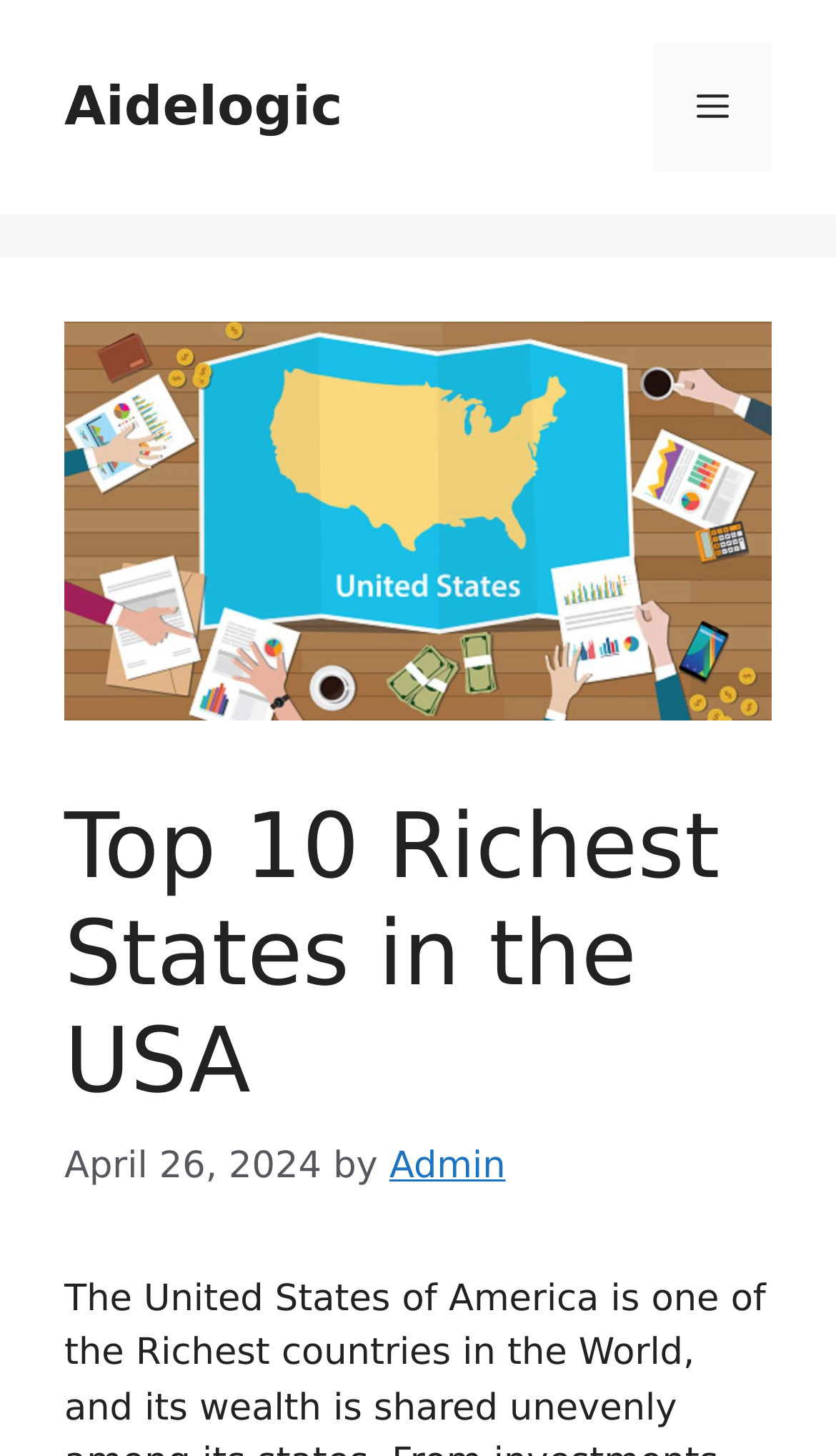Please locate the UI element described by "Aidelogic" and provide its bounding box coordinates.

[0.077, 0.052, 0.41, 0.094]